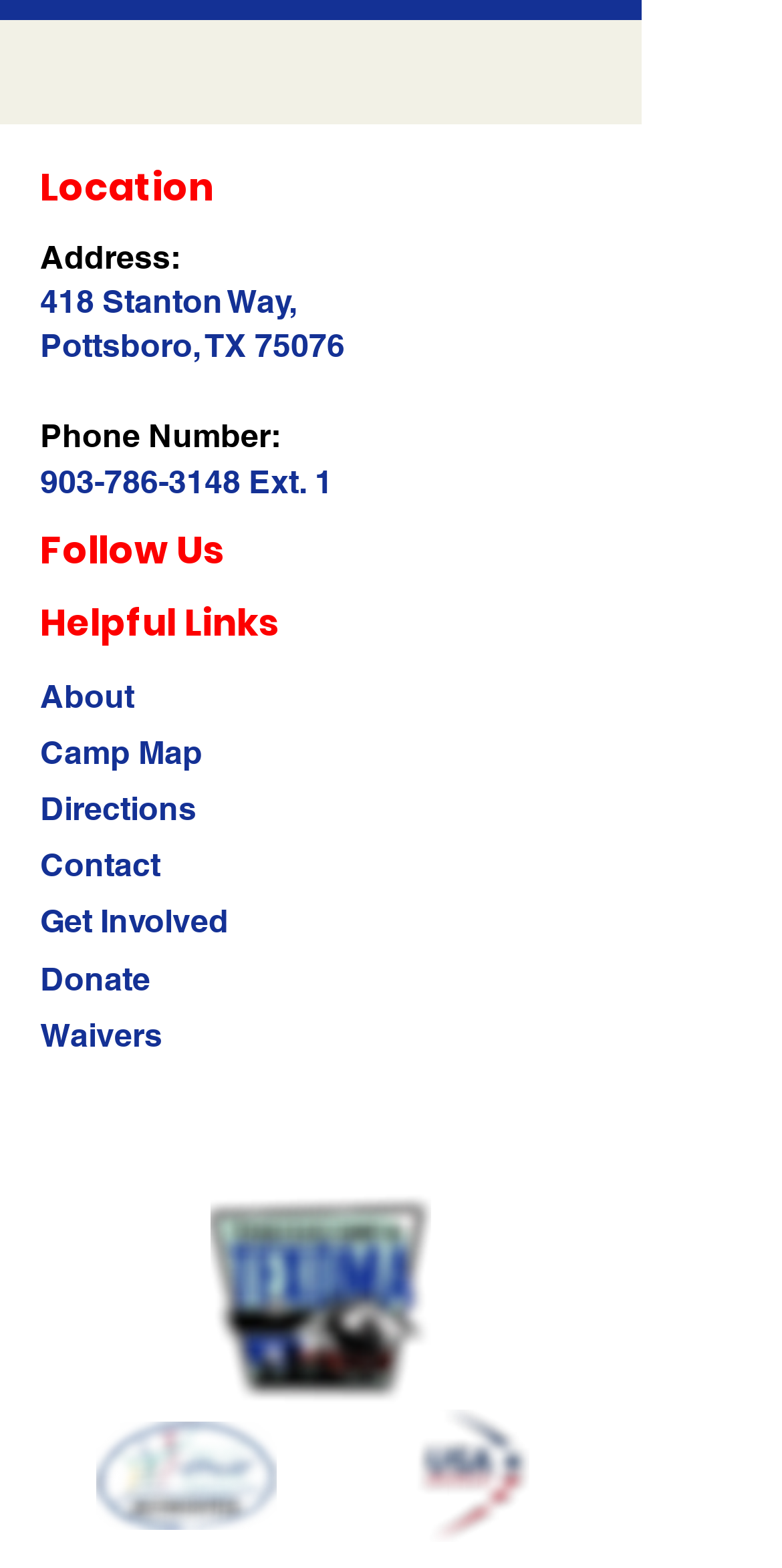Use the details in the image to answer the question thoroughly: 
What social media platforms are listed?

I found the social media platforms by looking at the 'Social Bar' list, which contains links to Facebook, Instagram, and Youtube.